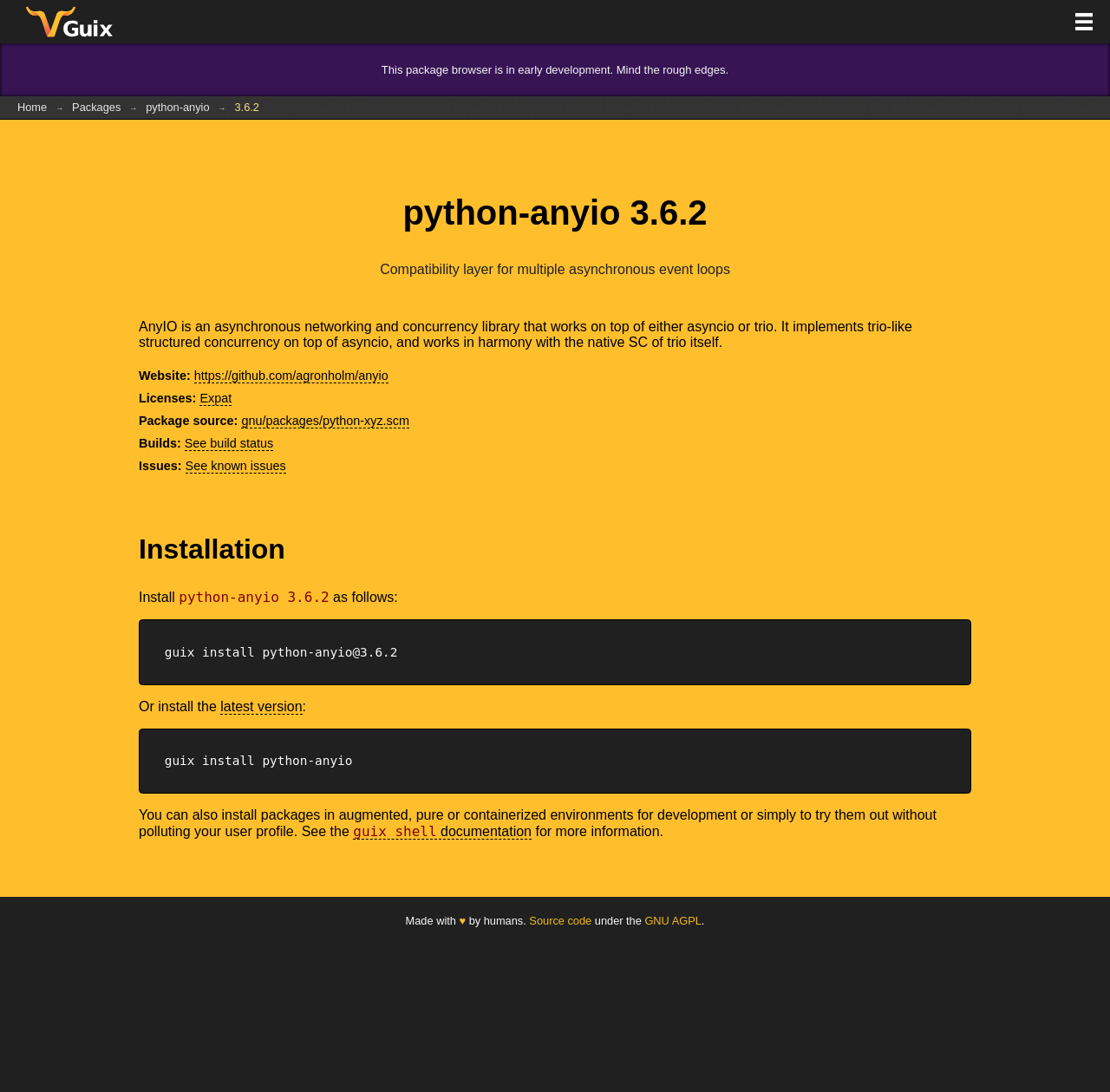What is the name of the package?
Give a detailed response to the question by analyzing the screenshot.

The name of the package can be found in the heading 'python-anyio 3.6.2' and also in the link 'python-anyio' which is a part of the breadcrumb navigation.